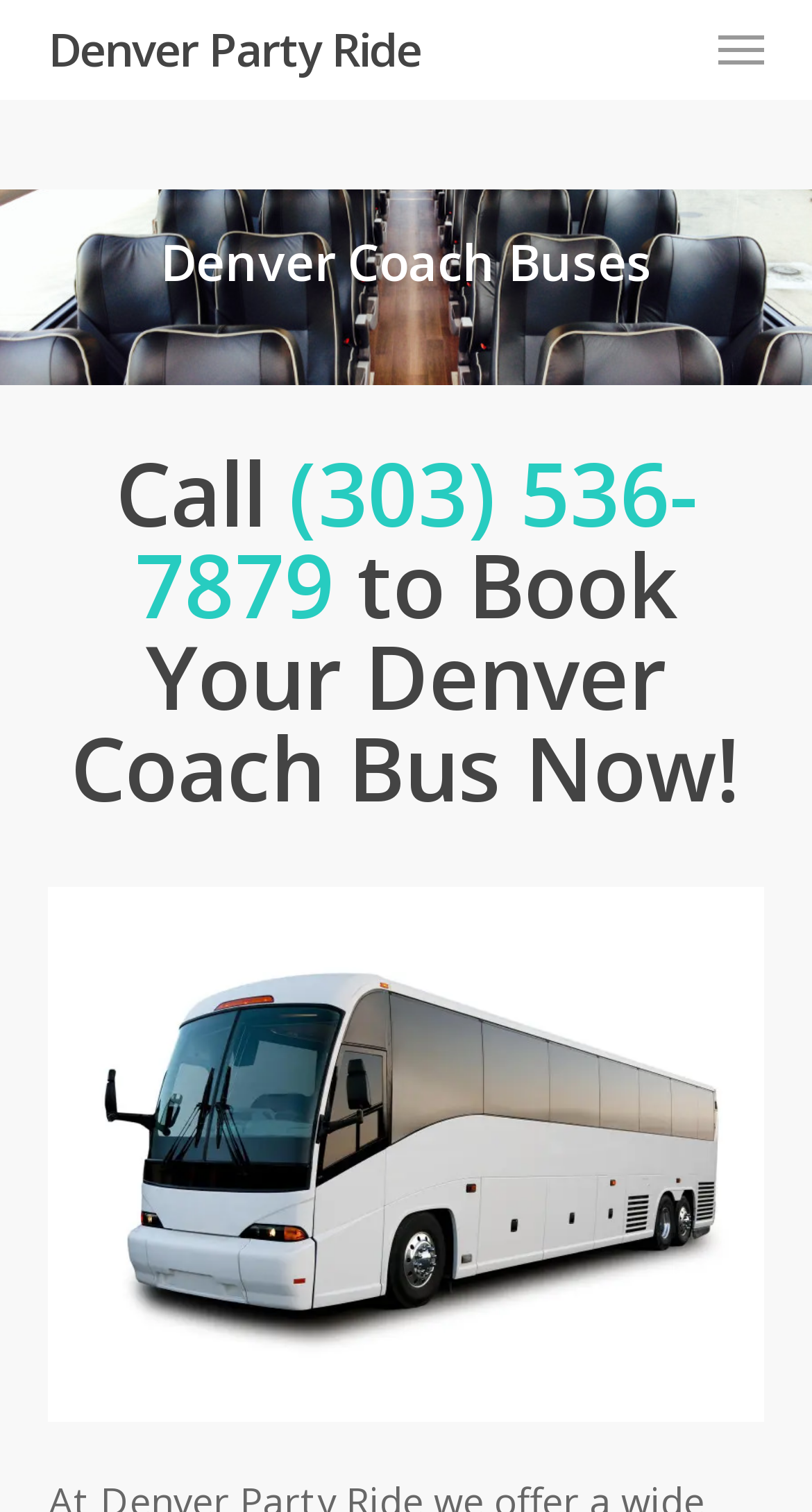Can you identify and provide the main heading of the webpage?

Denver Coach Buses